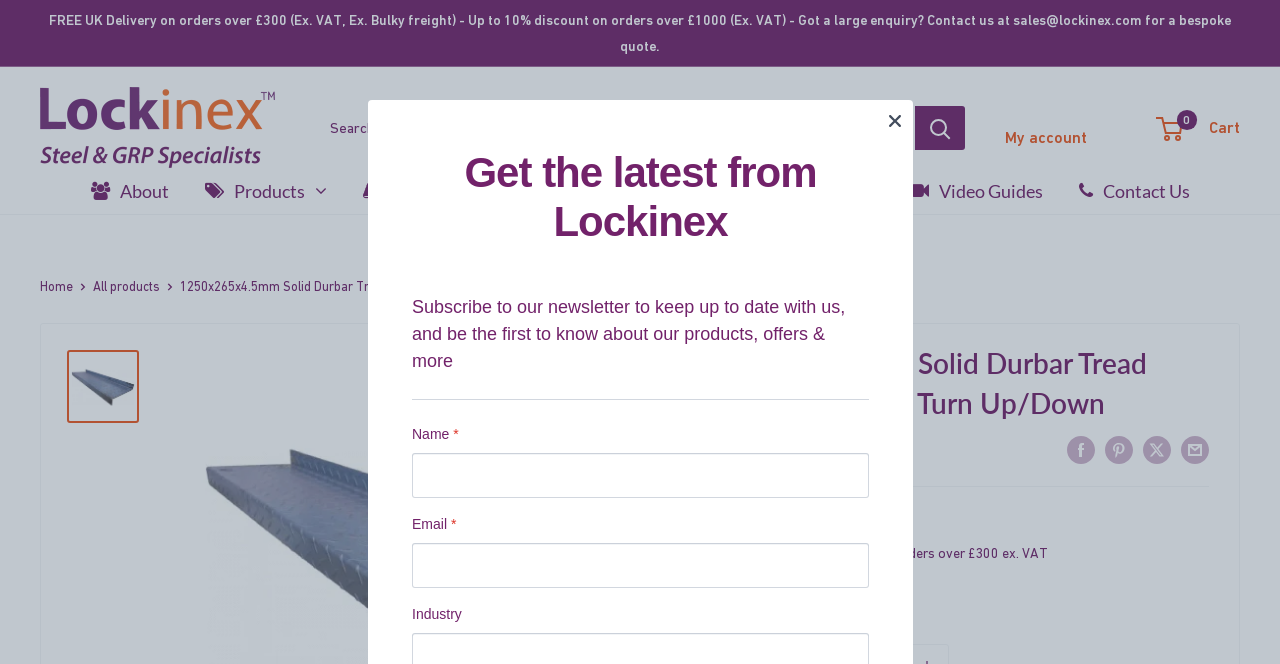Kindly determine the bounding box coordinates for the clickable area to achieve the given instruction: "View all categories".

[0.585, 0.16, 0.715, 0.226]